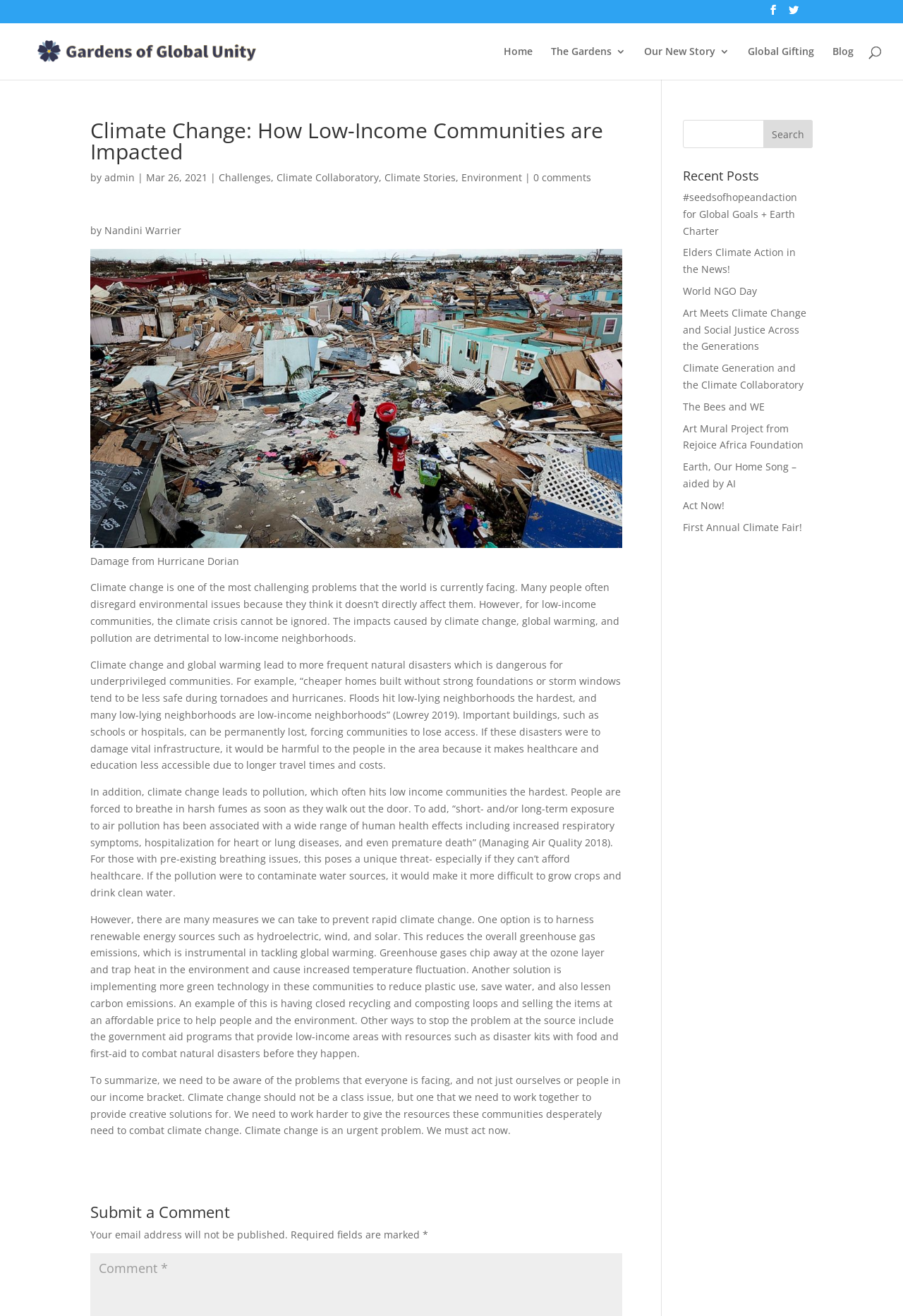Please answer the following question as detailed as possible based on the image: 
What is the topic of the article?

The topic of the article can be determined by reading the heading 'Climate Change: How Low-Income Communities are Impacted' which is located at the top of the webpage.